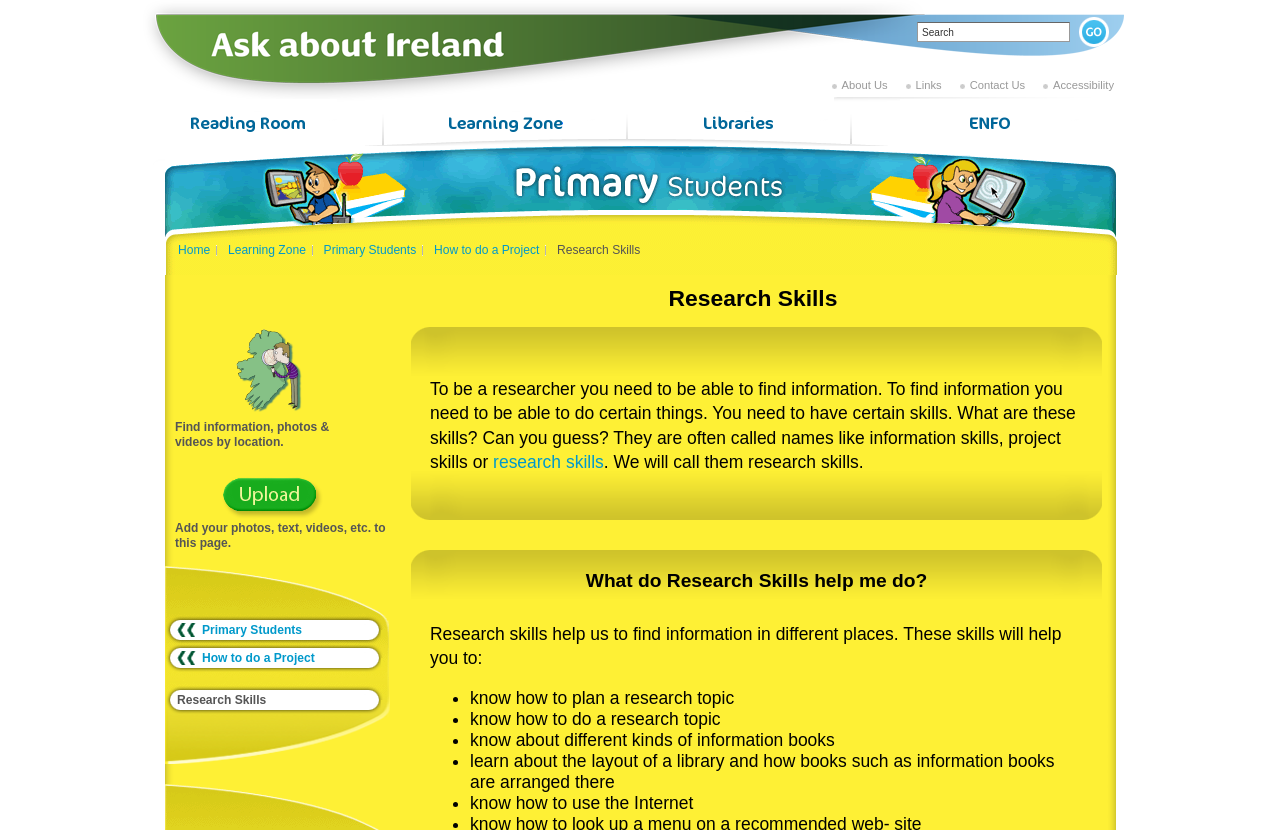Identify the bounding box coordinates of the specific part of the webpage to click to complete this instruction: "Upload to this page".

[0.129, 0.56, 0.264, 0.628]